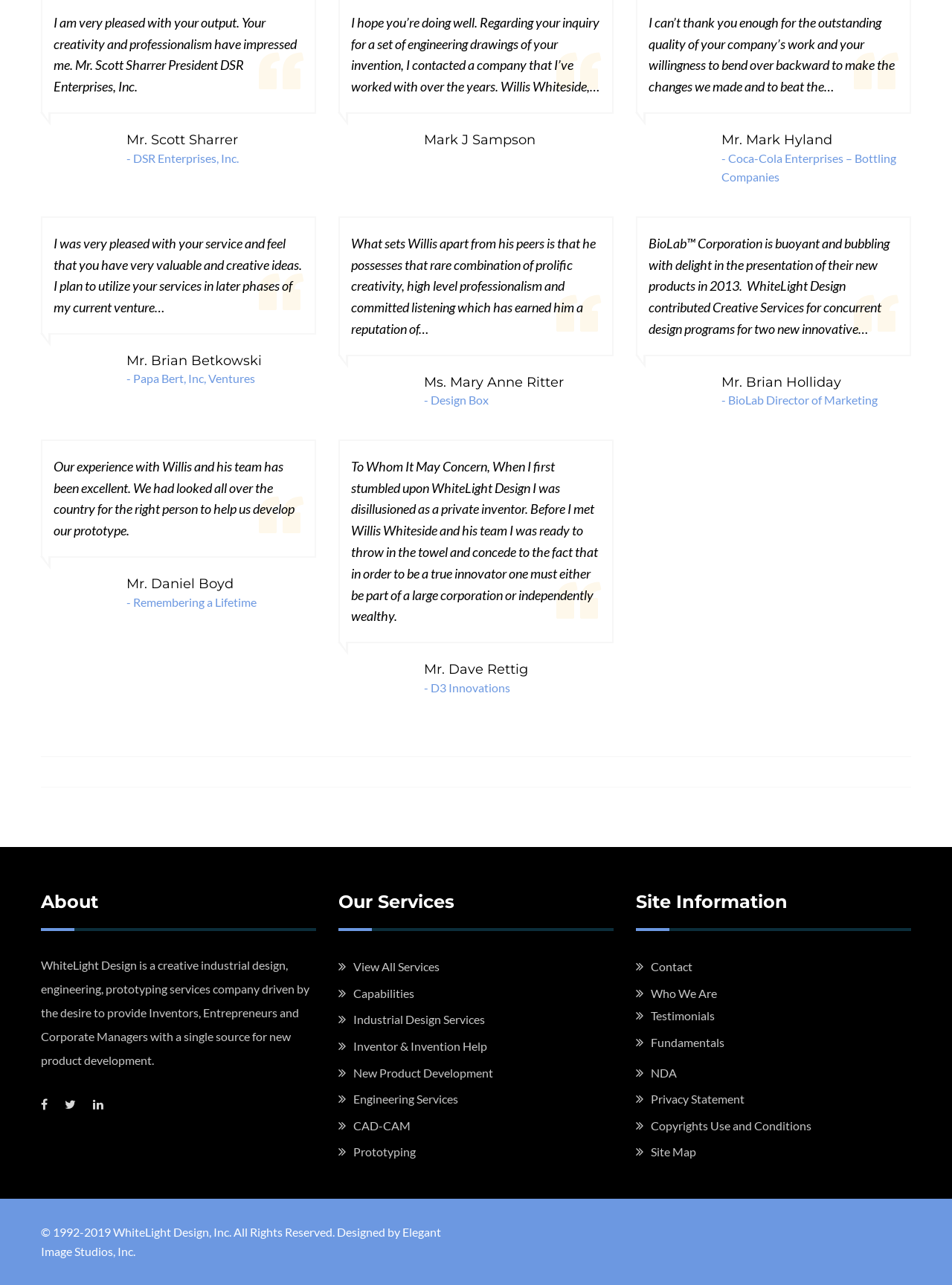Who is the president of DSR Enterprises, Inc.?
Observe the image and answer the question with a one-word or short phrase response.

Mr. Scott Sharrer